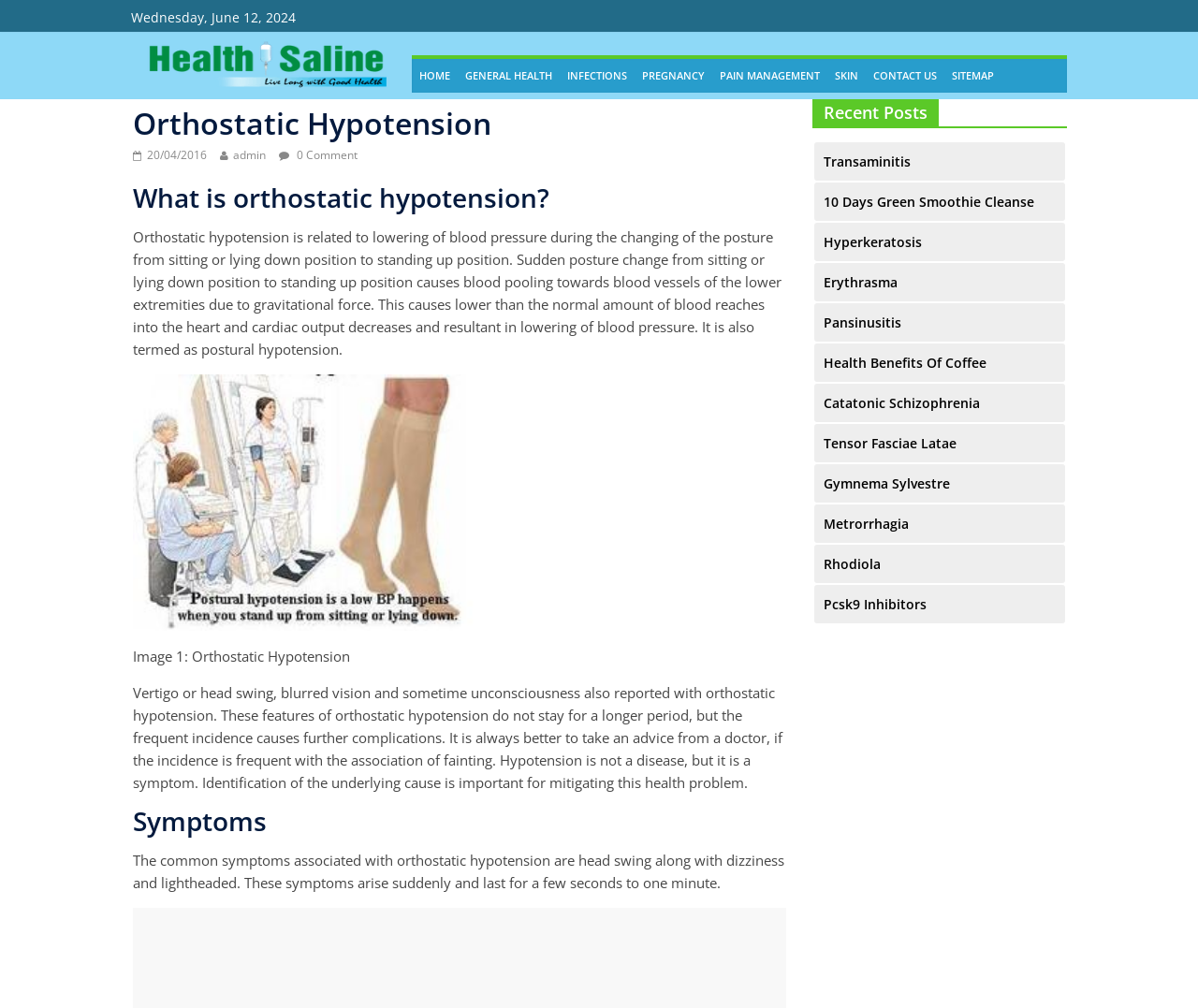What are the common symptoms of orthostatic hypotension?
Respond to the question with a single word or phrase according to the image.

Head swing, dizziness, lightheaded